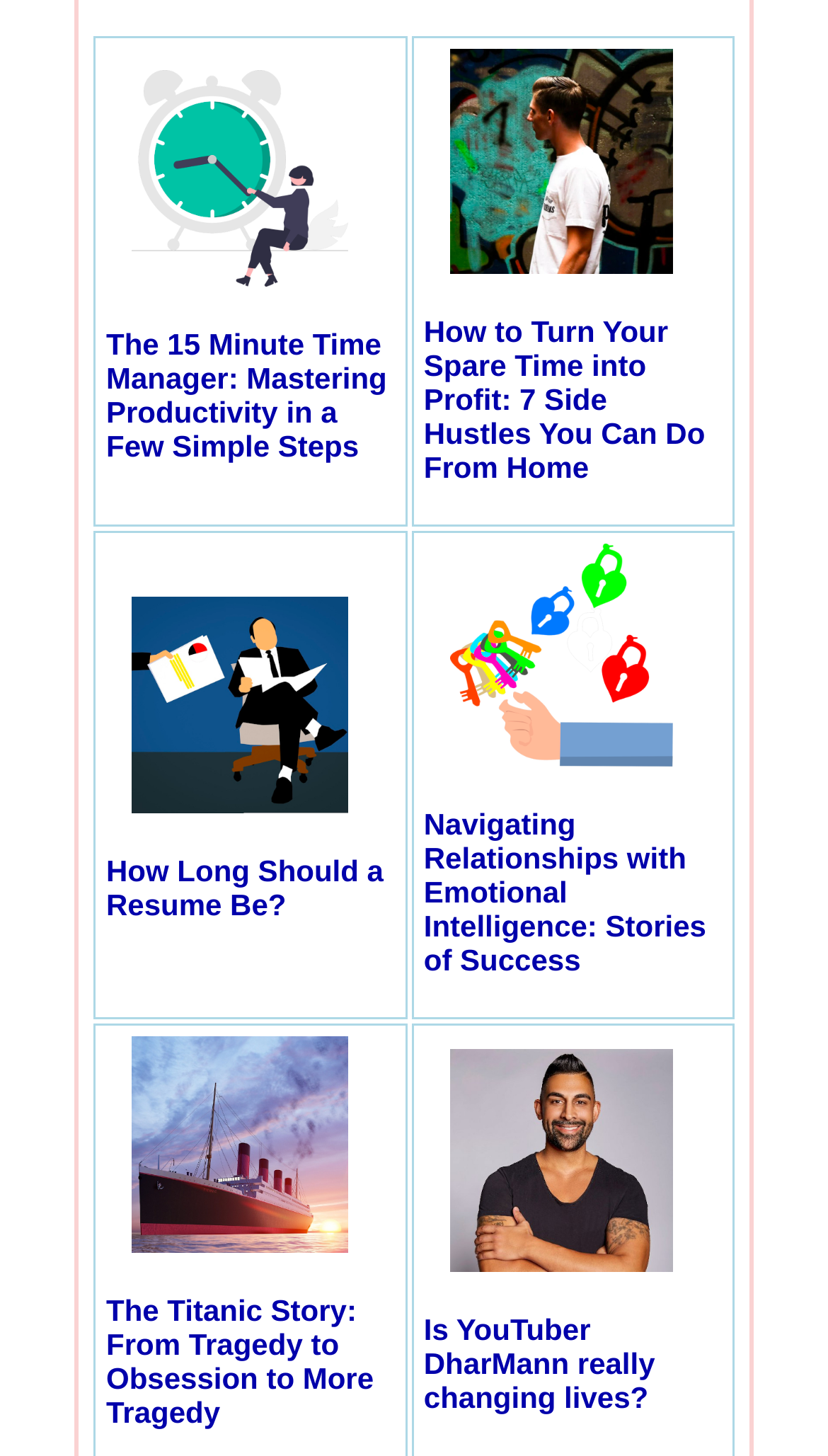Indicate the bounding box coordinates of the element that must be clicked to execute the instruction: "Explore the story of the Titanic". The coordinates should be given as four float numbers between 0 and 1, i.e., [left, top, right, bottom].

[0.159, 0.841, 0.445, 0.866]